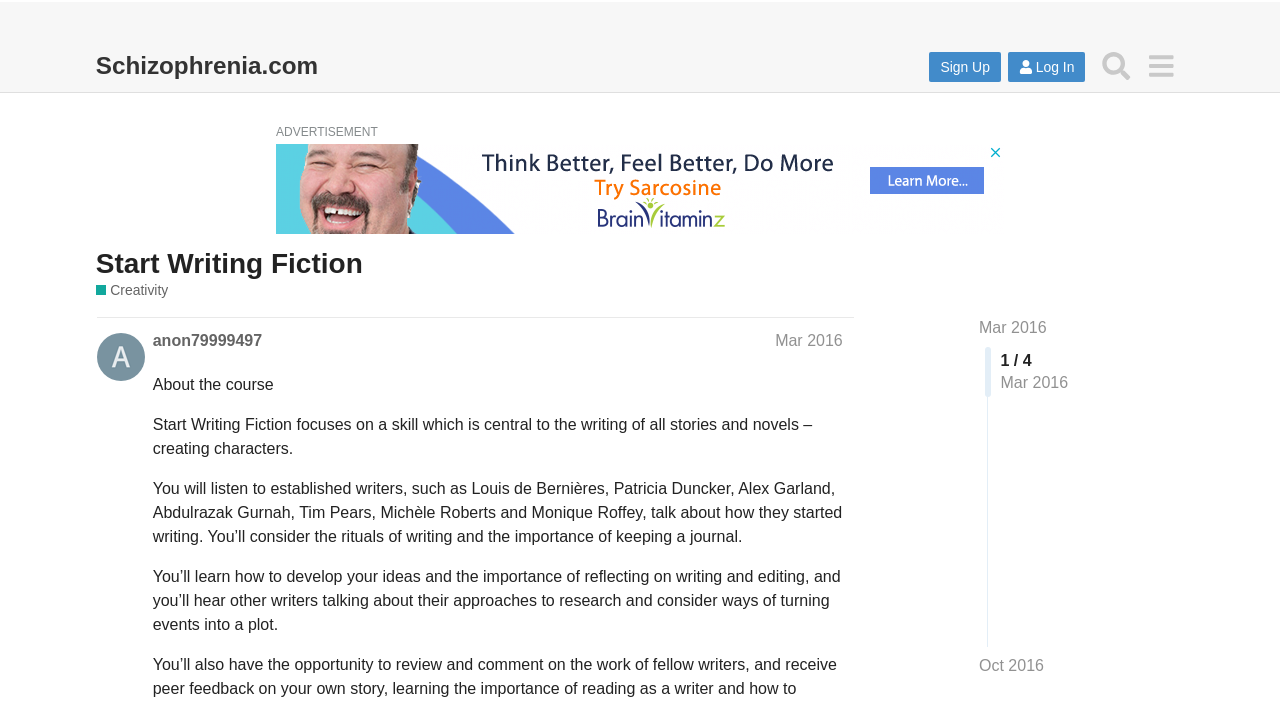Illustrate the webpage's structure and main components comprehensively.

The webpage is about a course called "Start Writing Fiction" which focuses on creating characters in storytelling. At the top of the page, there are three headers: "Schizophrenia.com" on the left, and "Sign Up" and "Log In" buttons on the right. Below these headers, there is an advertisement section with a heading "ADVERTISEMENT" and an iframe displaying the ad.

The main content of the page starts with a heading "Start Writing Fiction" followed by a link to the course and a link to "Creativity" with a description of the forum for creative activities. Below this, there are links to different months, "Mar 2016" and "Oct 2016", with corresponding dates and times.

The main body of the page consists of a text about the course, which describes the skills and topics that will be covered, including creating characters, writing rituals, journaling, developing ideas, and research. The text also mentions that students will listen to established writers talking about their writing experiences.

There are several buttons and images scattered throughout the page, including a search button, a menu button, and images associated with the buttons. Overall, the page has a simple and organized layout, with clear headings and concise text.